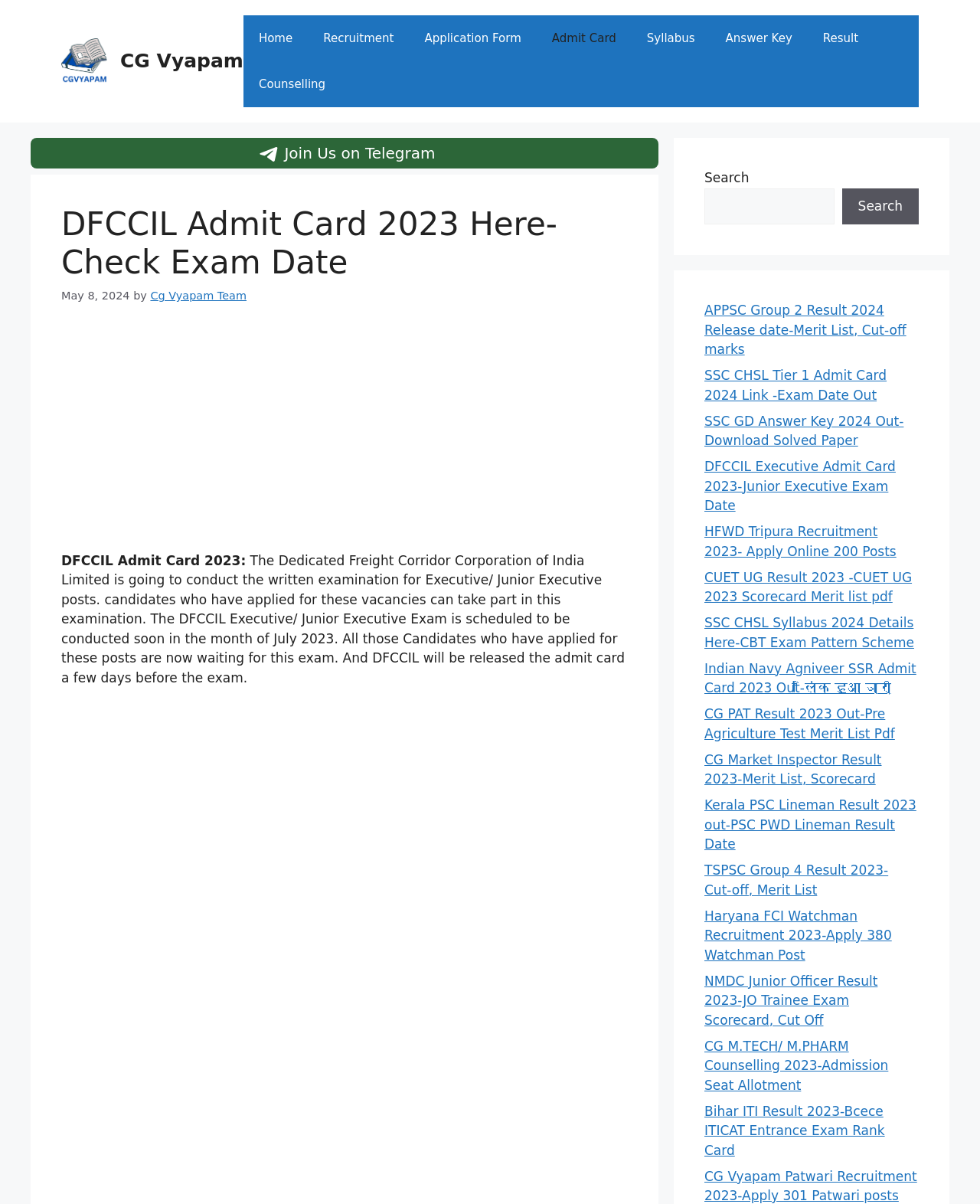What is the name of the team that published the article?
Based on the screenshot, provide a one-word or short-phrase response.

Cg Vyapam Team